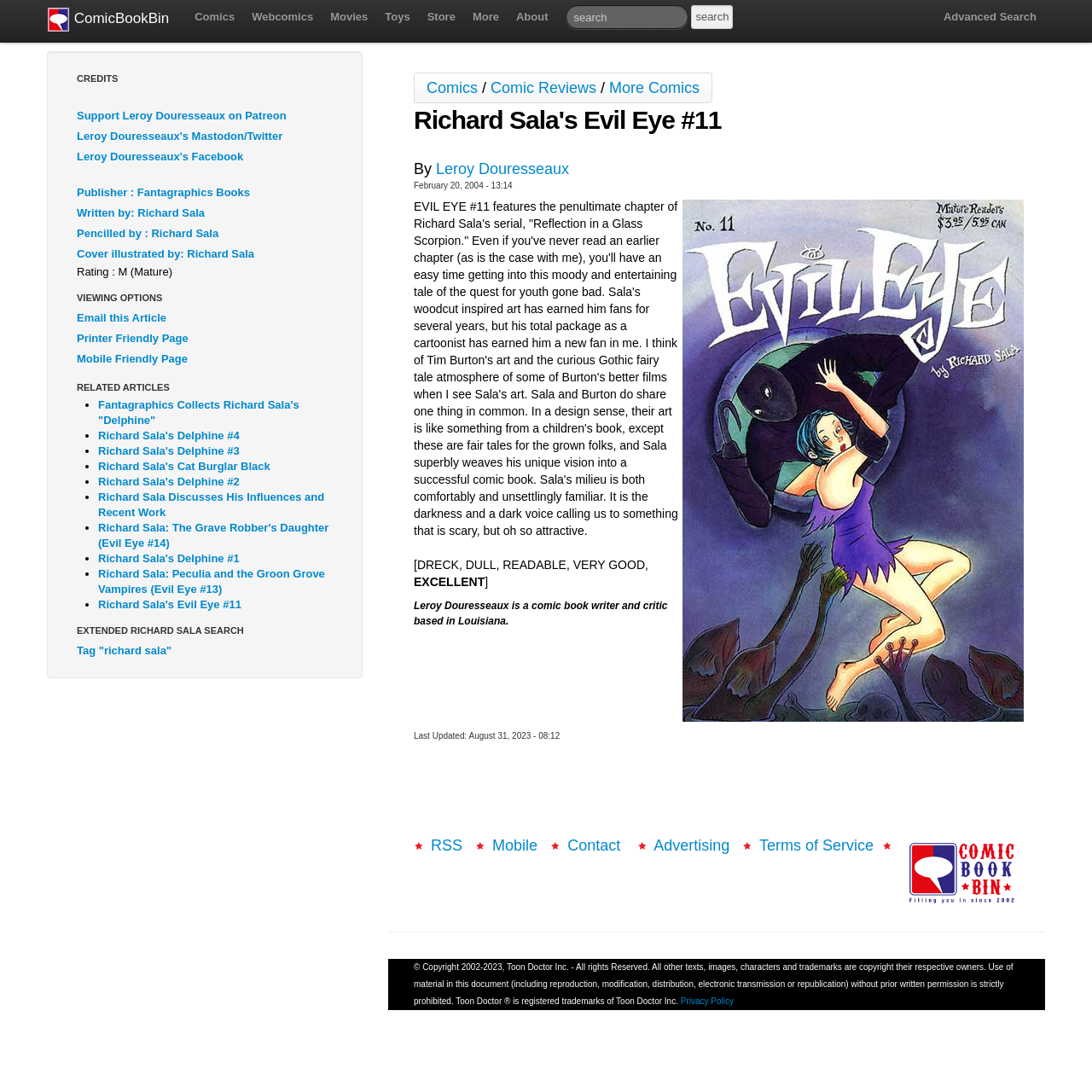Please determine the bounding box coordinates of the area that needs to be clicked to complete this task: 'View related articles'. The coordinates must be four float numbers between 0 and 1, formatted as [left, top, right, bottom].

[0.07, 0.35, 0.155, 0.359]